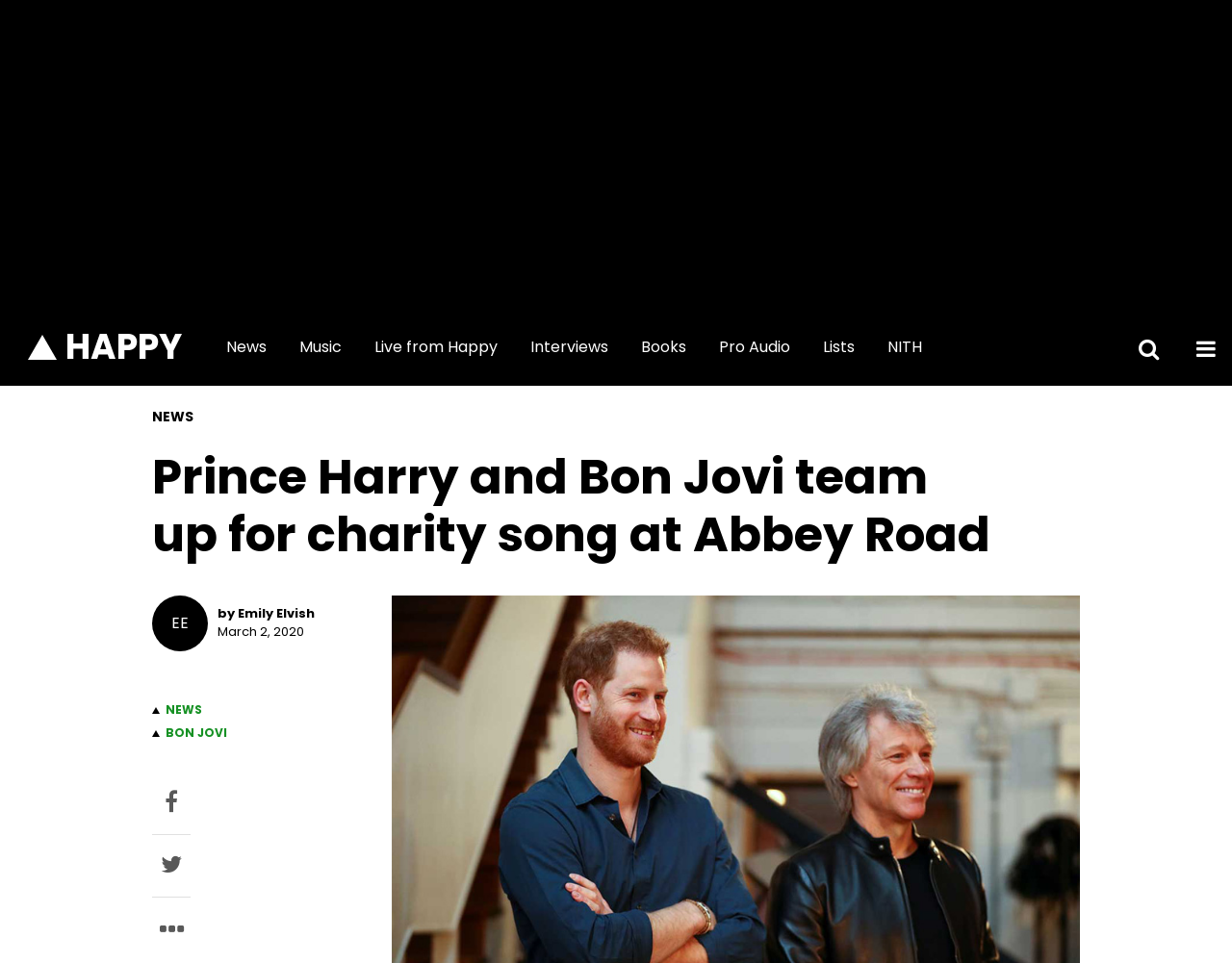Determine the bounding box coordinates of the target area to click to execute the following instruction: "Search for something."

[0.038, 0.416, 0.876, 0.466]